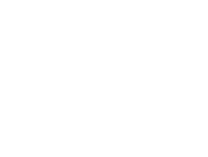What is the time period of the event?
Relying on the image, give a concise answer in one word or a brief phrase.

November to March